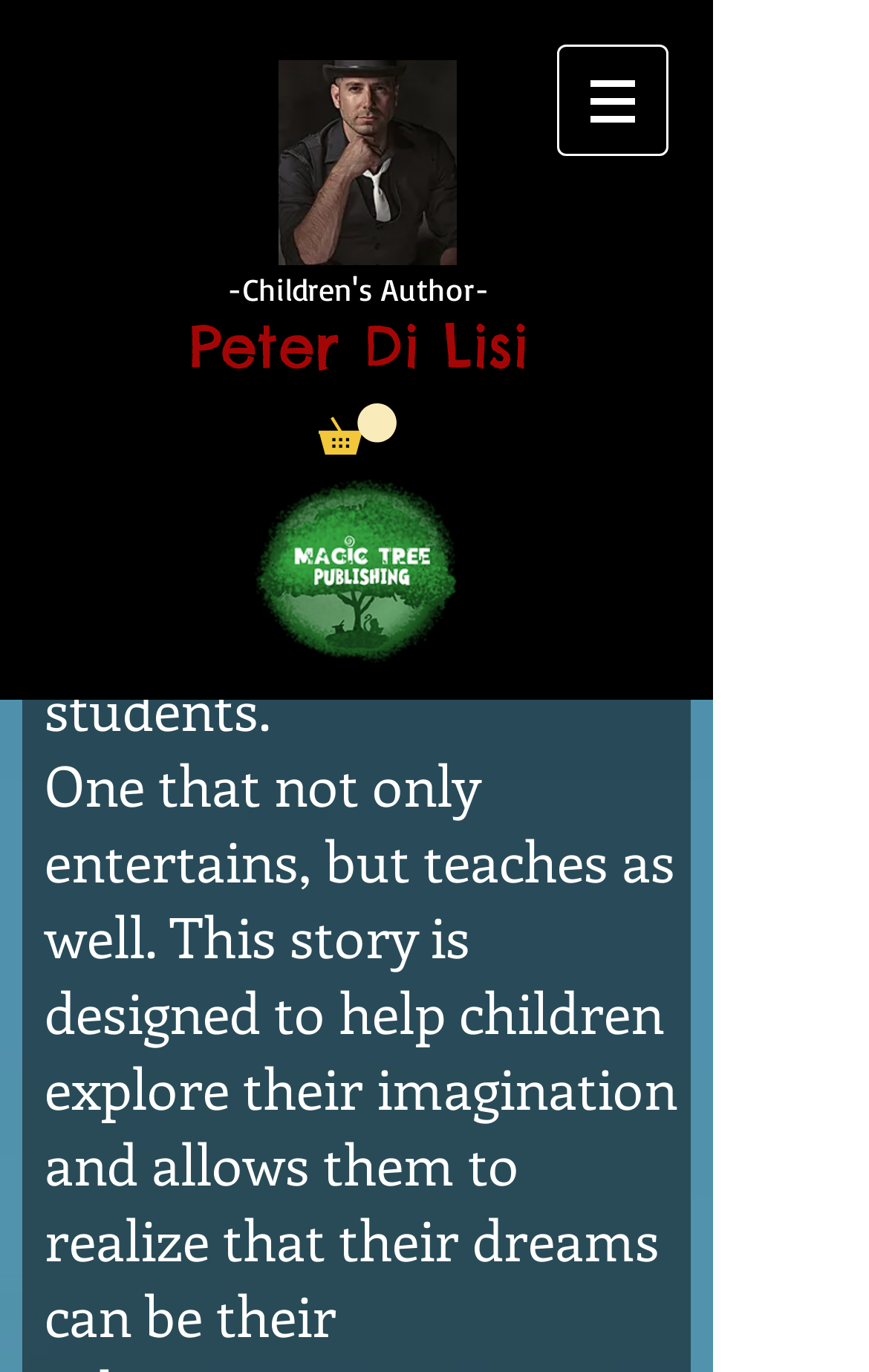Answer this question using a single word or a brief phrase:
What is the purpose of the author's visit?

To share a story with students